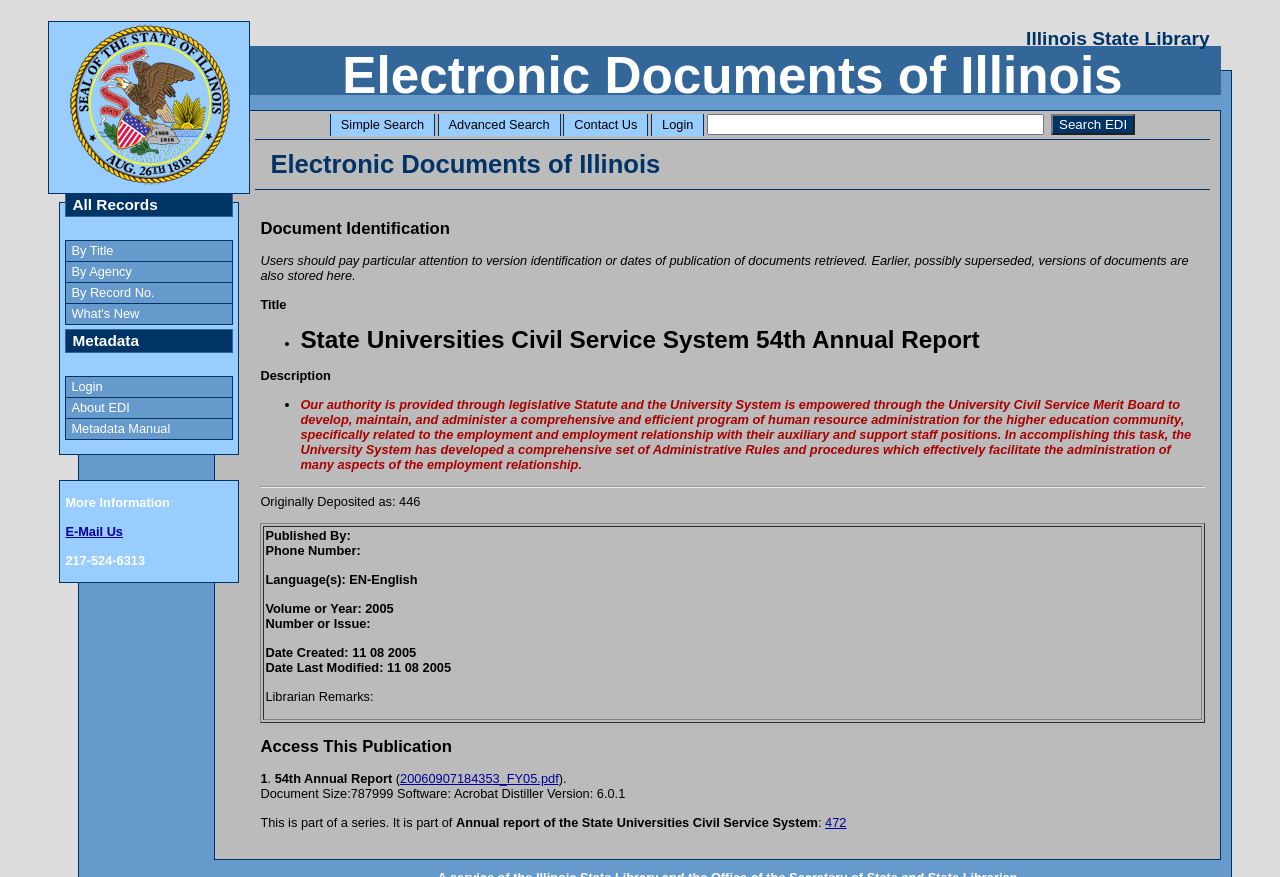What is the phone number for more information? Please answer the question using a single word or phrase based on the image.

217-524-6313